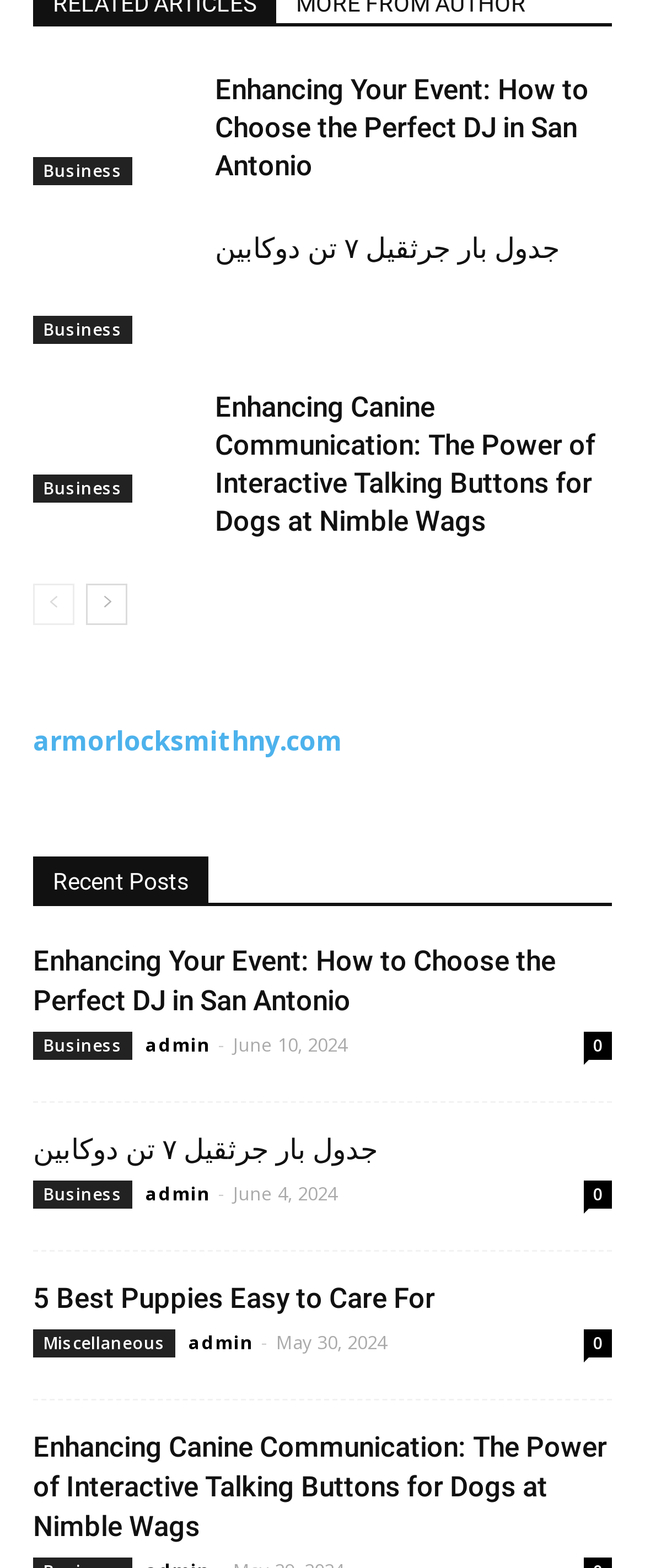Respond with a single word or phrase to the following question:
What is the name of the website?

armorlocksmithny.com